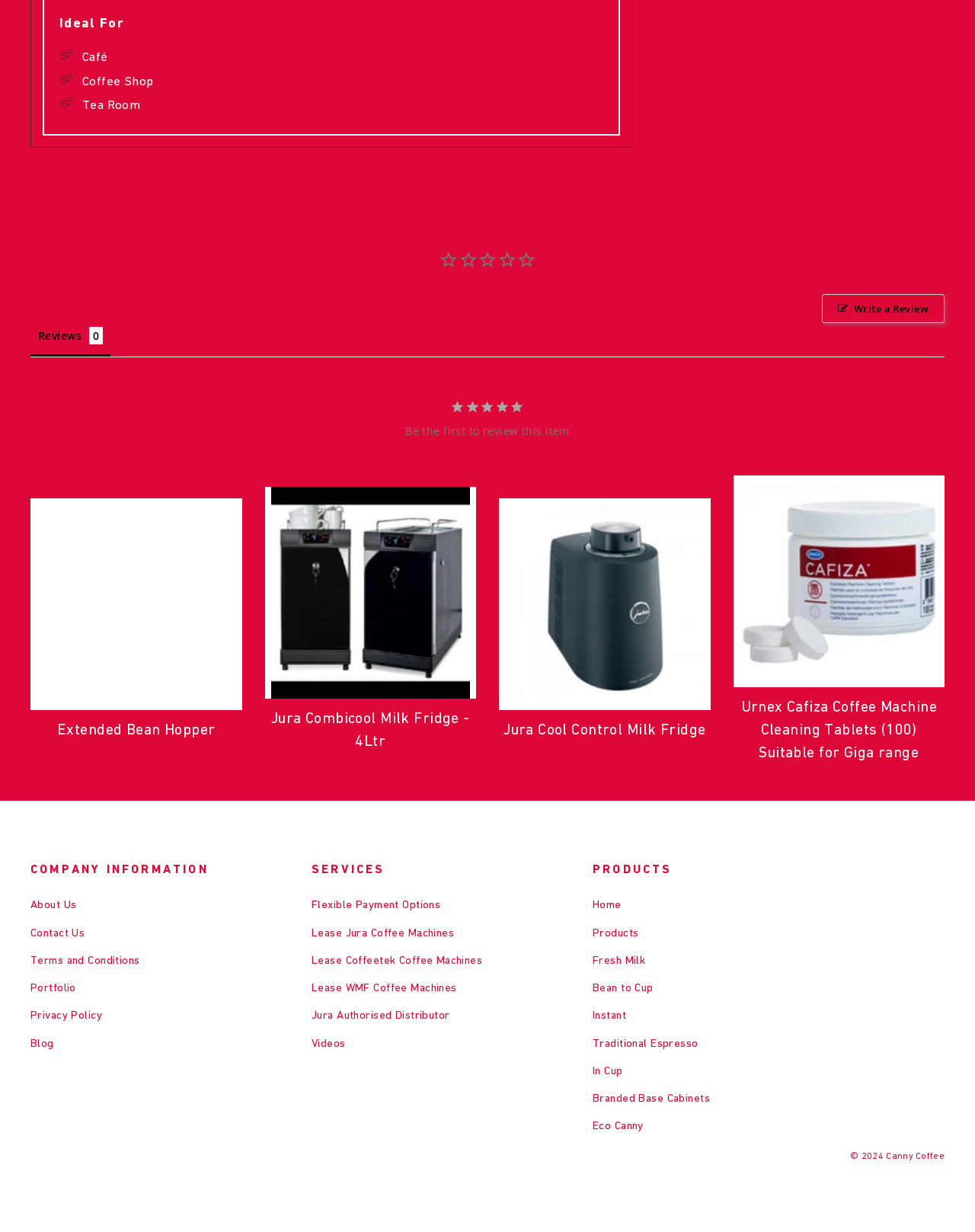Specify the bounding box coordinates of the area that needs to be clicked to achieve the following instruction: "View reviews".

[0.031, 0.262, 0.114, 0.29]